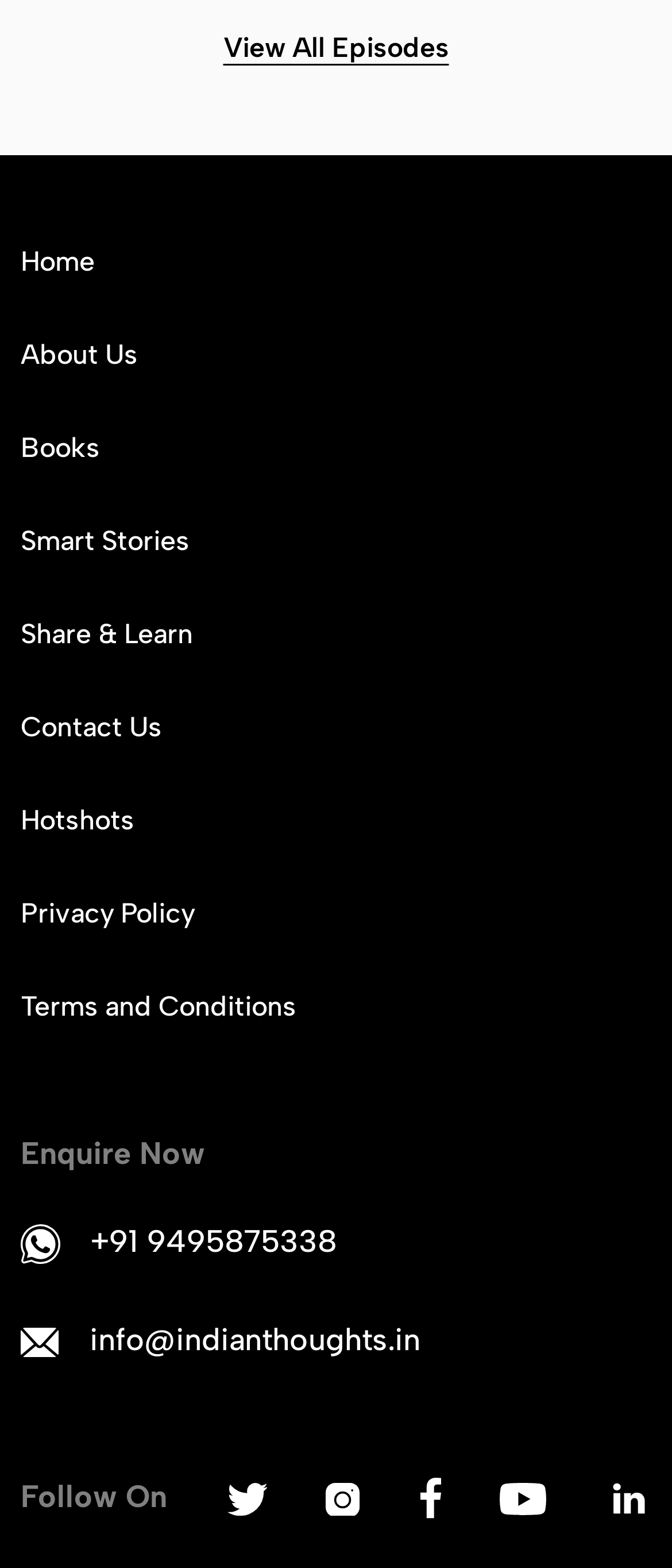Determine the bounding box coordinates of the target area to click to execute the following instruction: "Contact us."

[0.031, 0.451, 0.241, 0.477]